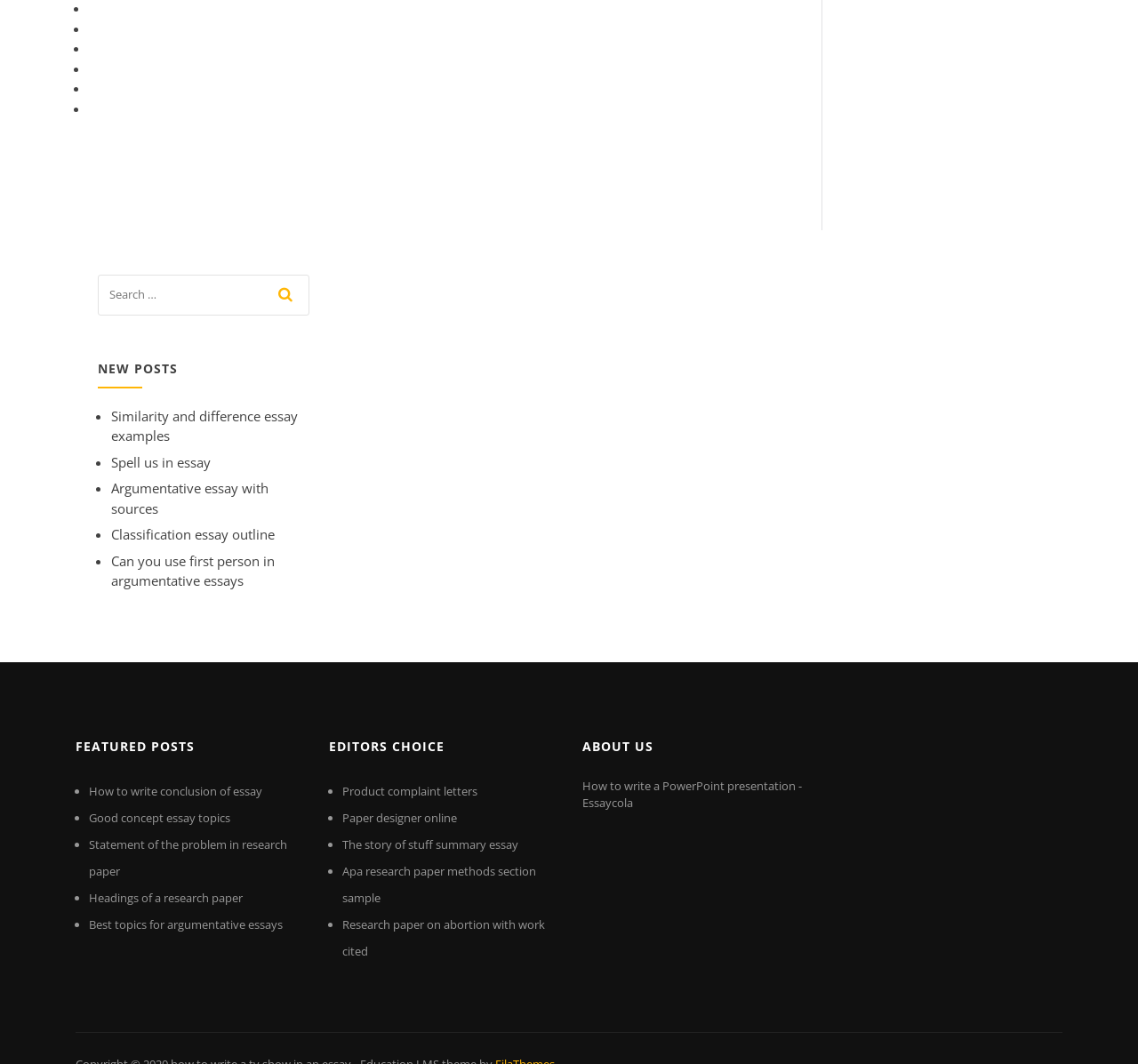Identify the coordinates of the bounding box for the element described below: "Headings of a research paper". Return the coordinates as four float numbers between 0 and 1: [left, top, right, bottom].

[0.078, 0.836, 0.213, 0.851]